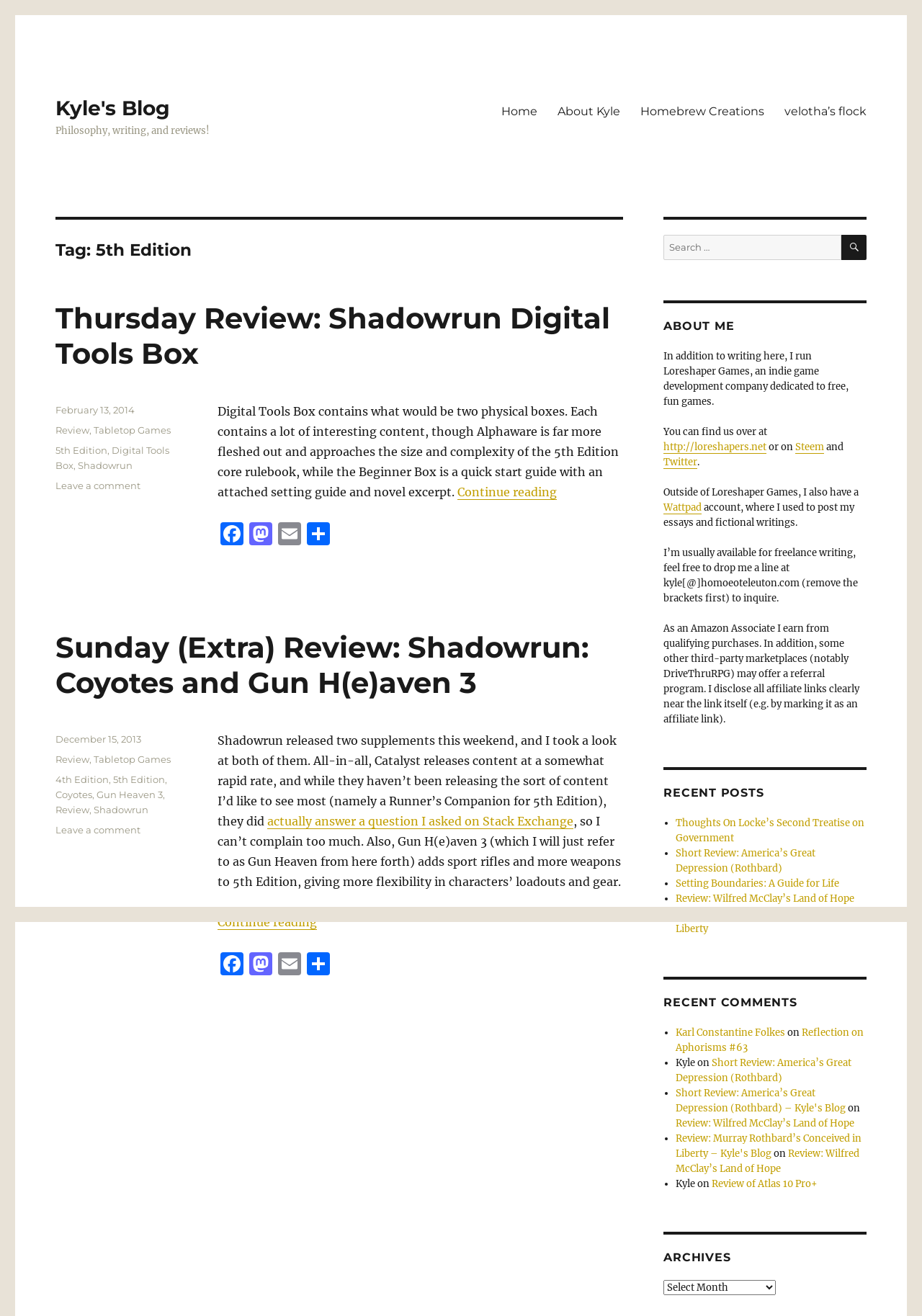What is the name of the blog?
Your answer should be a single word or phrase derived from the screenshot.

Kyle's Blog